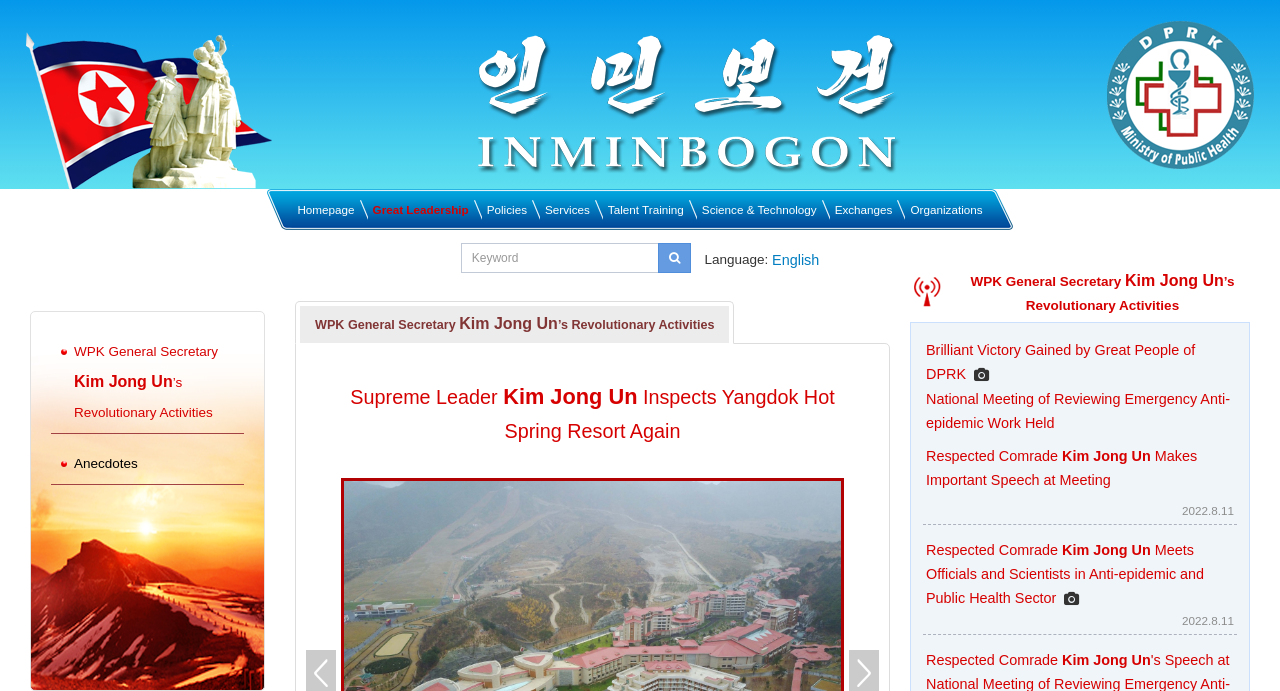Write a detailed summary of the webpage, including text, images, and layout.

This webpage appears to be the homepage of the Ministry of Public Health of the Democratic People's Republic of Korea. At the top, there is a navigation menu with seven links: "Homepage", "Great Leadership", "Policies", "Services", "Talent Training", "Science & Technology", and "Exchanges". 

Below the navigation menu, there is a search bar with a keyword input field and a search button. To the right of the search bar, there is a language selection option with a link to switch to English.

The main content of the webpage is divided into two sections. On the left, there are three links to news articles, including "WPK General Secretary Kim Jong Un’s Revolutionary Activities" and "Anecdotes". 

On the right, there are three headings with corresponding links to news articles. The first heading is "Supreme Leader Kim Jong Un Inspects Yangdok Hot Spring Resort Again". The second heading is "WPK General Secretary Kim Jong Un’s Revolutionary Activities", which is the same as one of the links on the left. The third heading is a long title about a national meeting reviewing emergency anti-epidemic work, with a corresponding link. Below this heading, there is a date "2022.8.11". The last heading is about Respected Comrade Kim Jong Un meeting officials and scientists in the anti-epidemic and public health sector, with a corresponding link.